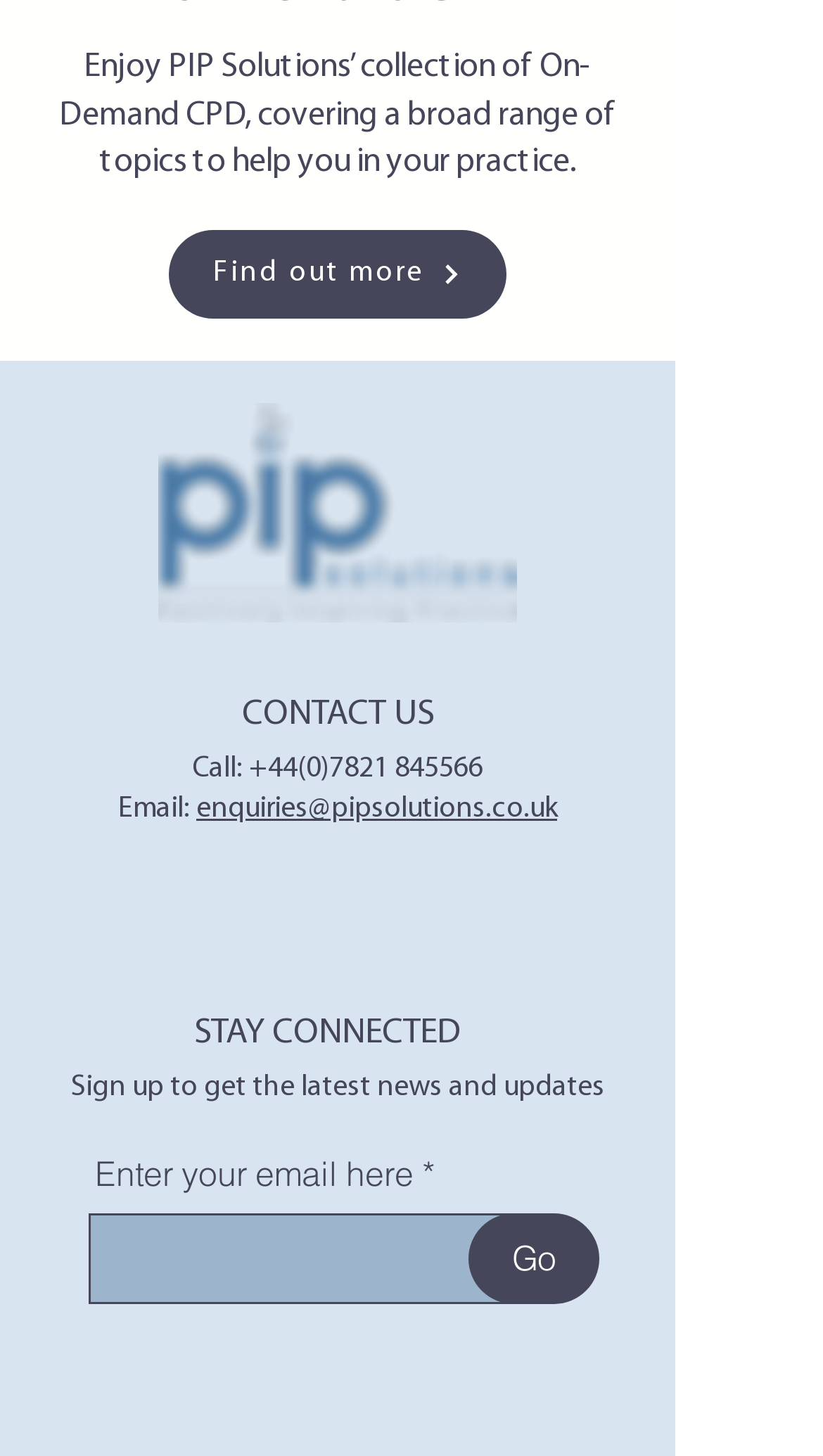What is the button below the email textbox for?
Look at the image and provide a short answer using one word or a phrase.

Submit